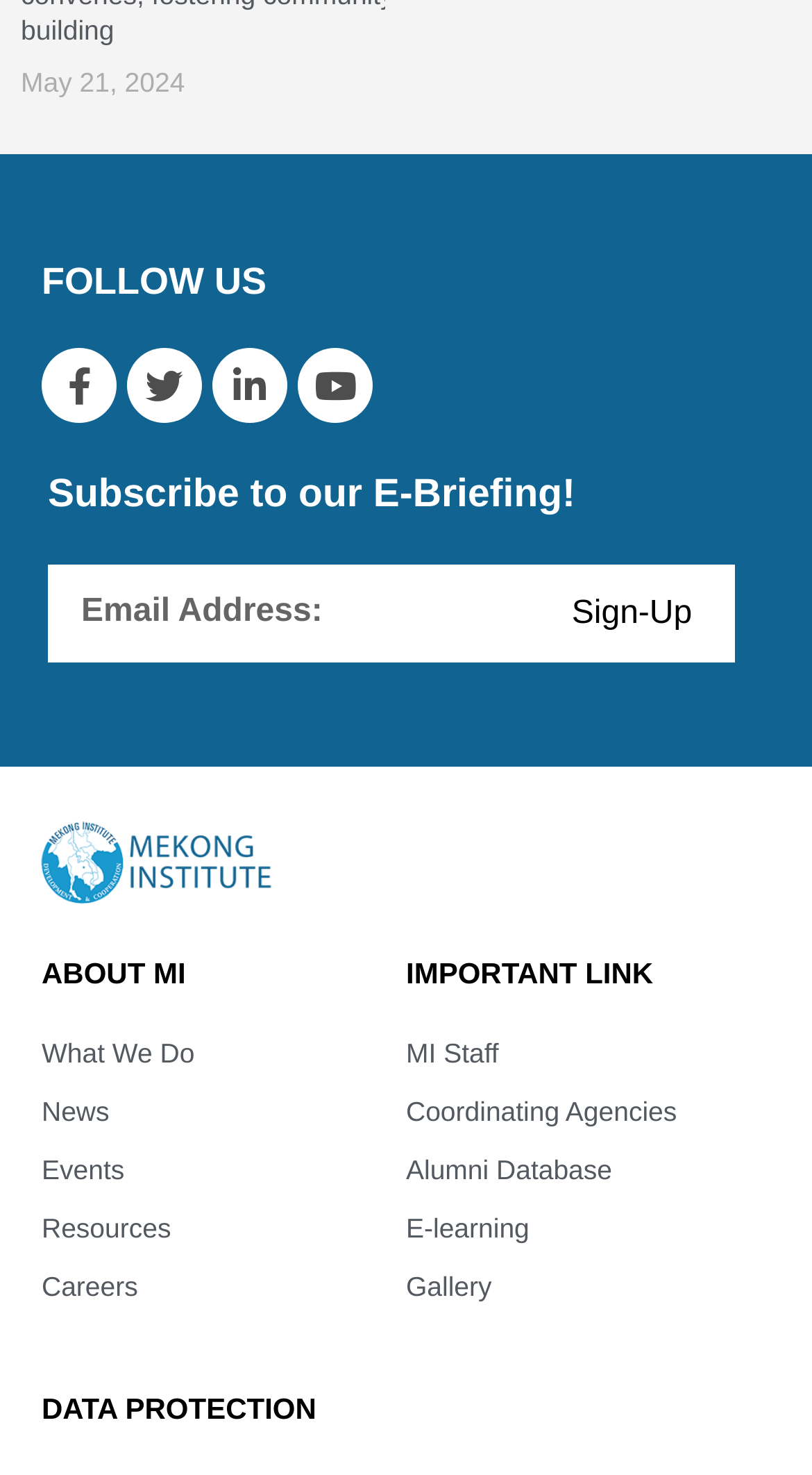Given the description: "Resources", determine the bounding box coordinates of the UI element. The coordinates should be formatted as four float numbers between 0 and 1, [left, top, right, bottom].

[0.051, 0.816, 0.5, 0.848]